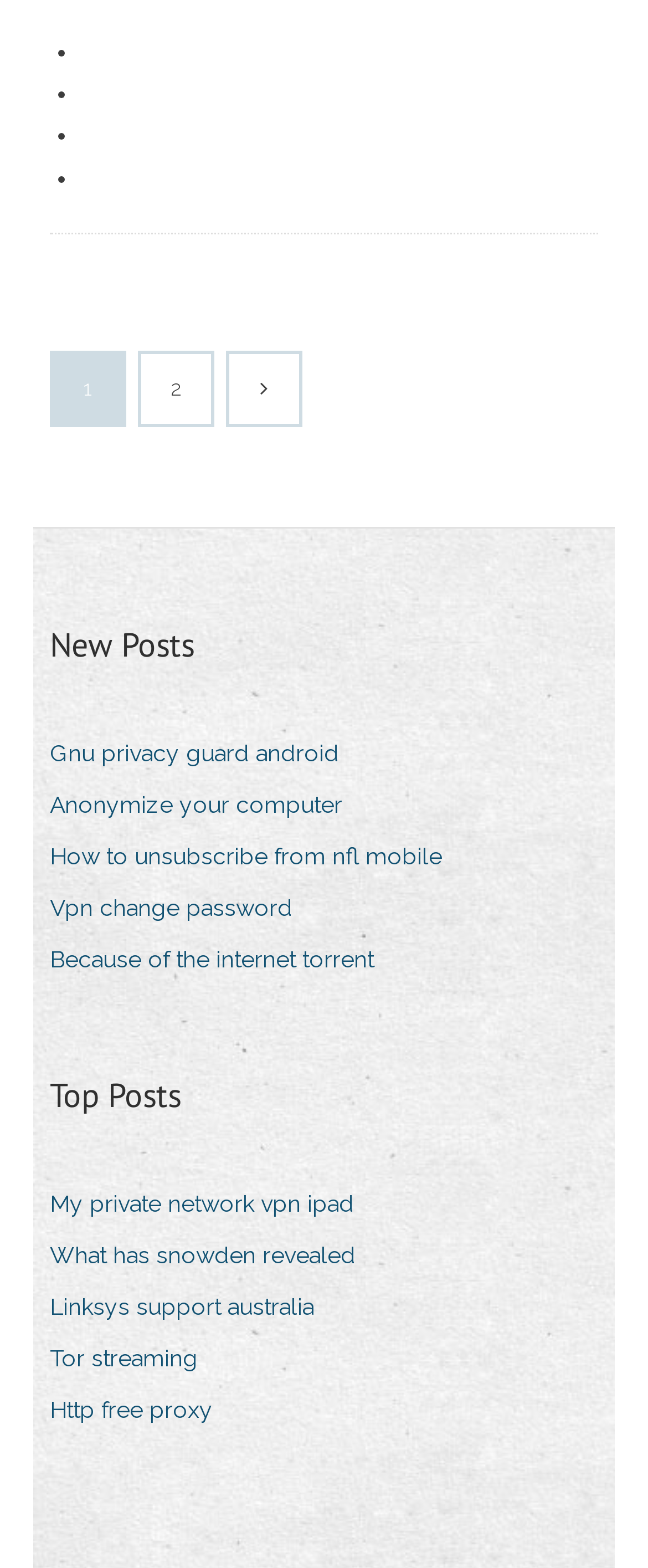Consider the image and give a detailed and elaborate answer to the question: 
What is the title of the second section?

The second section has a heading 'Top Posts', indicating that it contains popular or highly viewed posts.